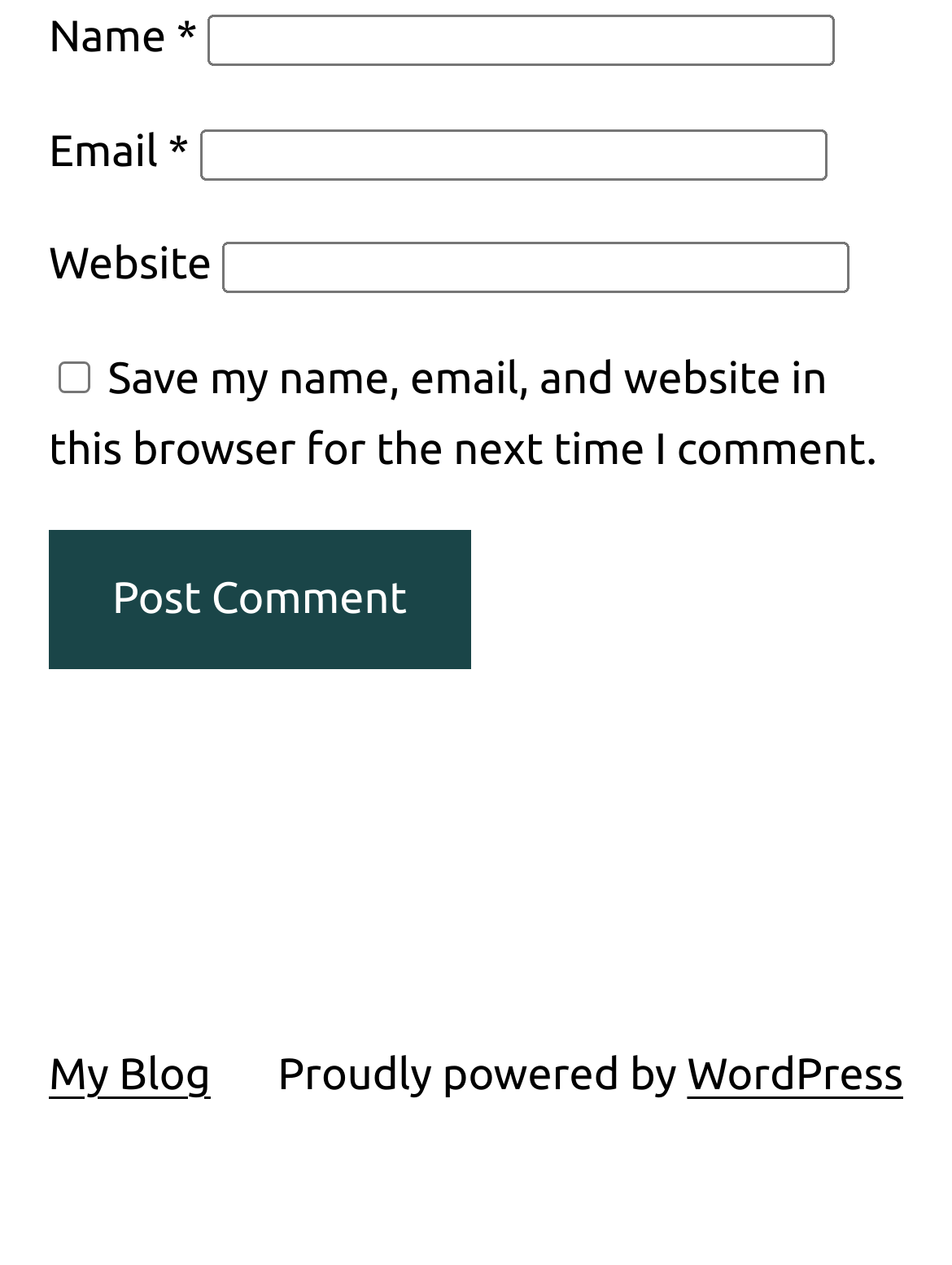Answer succinctly with a single word or phrase:
What is the label of the first text box?

Name